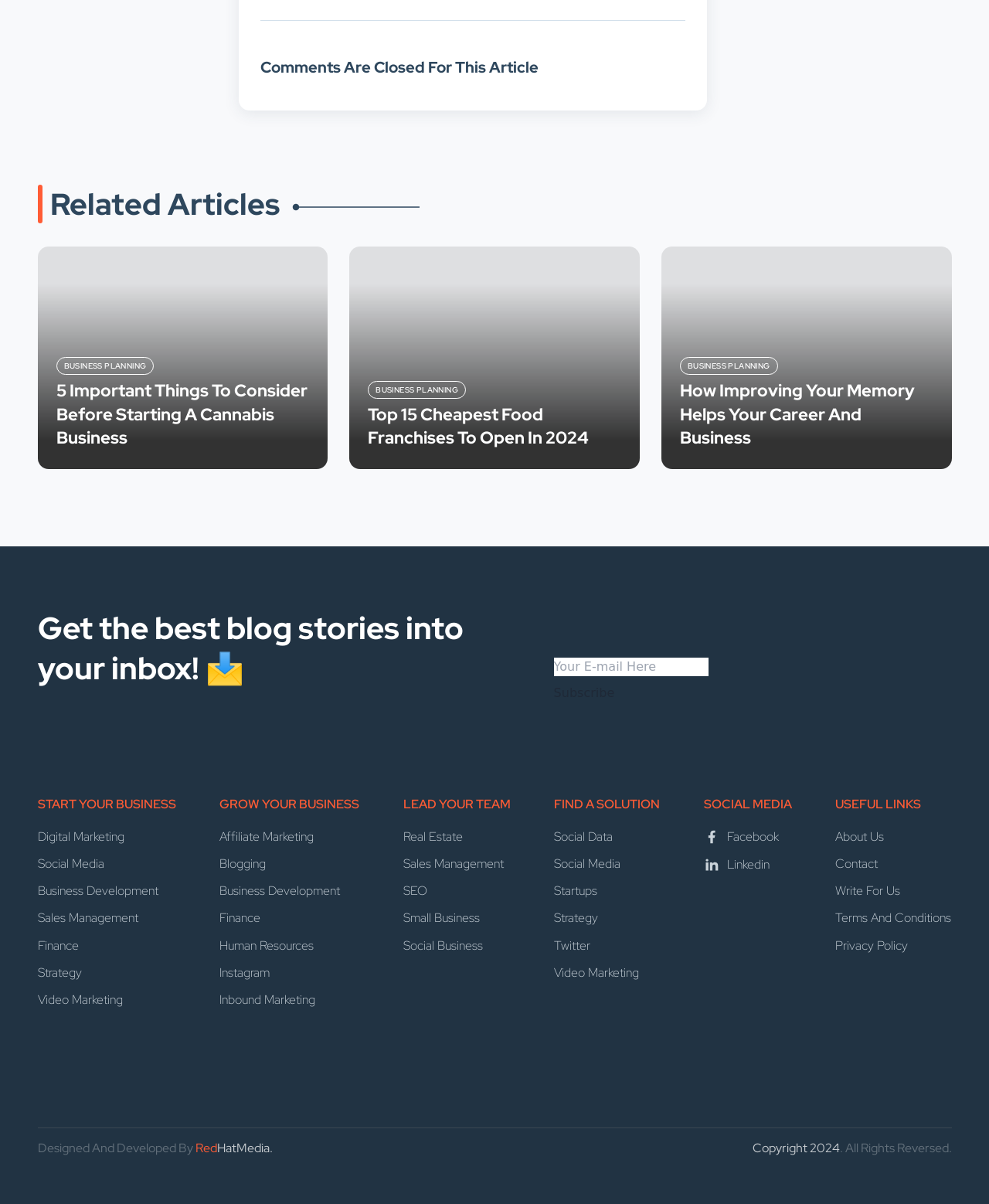Indicate the bounding box coordinates of the clickable region to achieve the following instruction: "Explore the Digital Marketing category."

[0.038, 0.689, 0.125, 0.701]